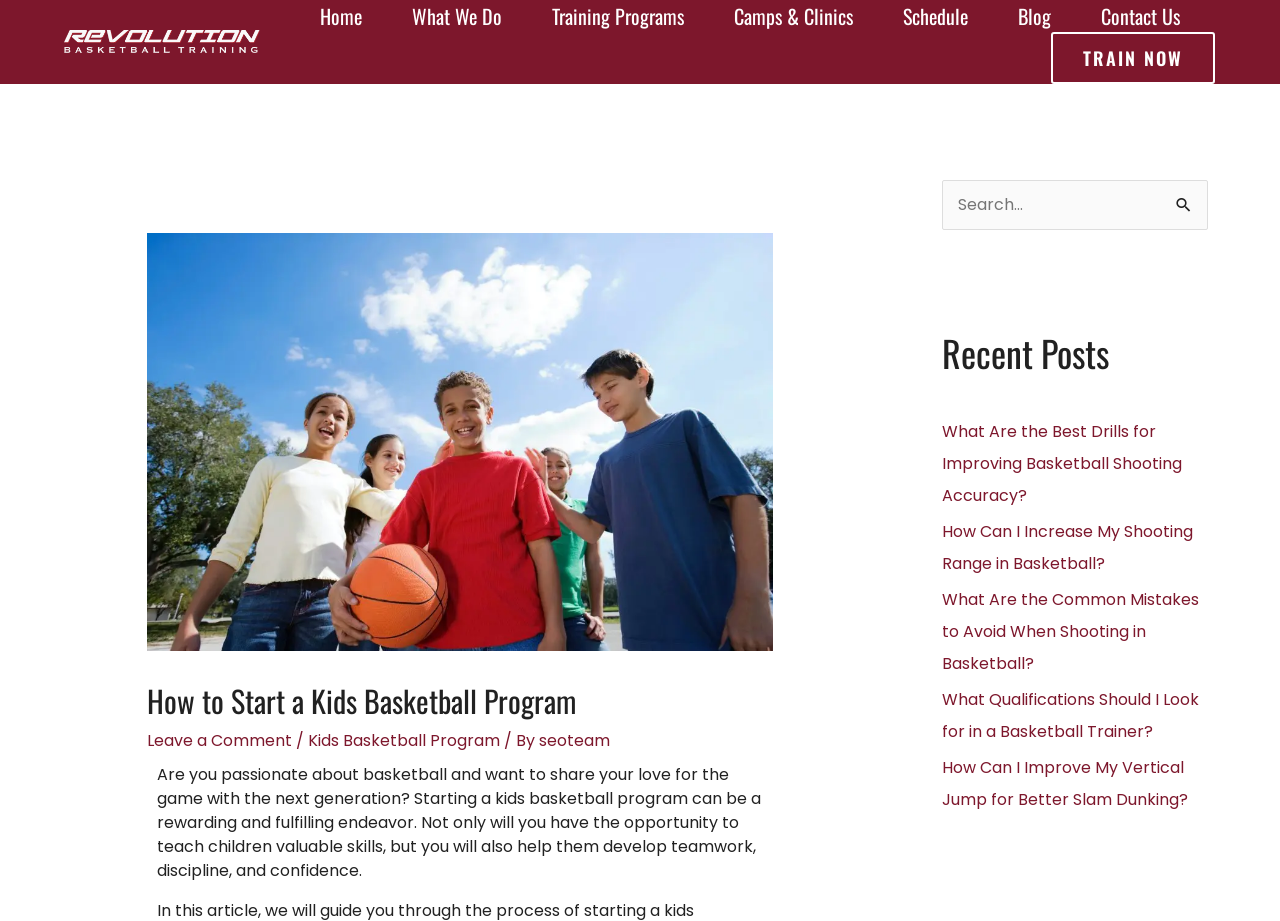Use the details in the image to answer the question thoroughly: 
What is the purpose of the search box on this webpage?

The search box is located on the top right corner of the webpage, and it has a placeholder text 'Search for:'. This suggests that the purpose of the search box is to allow users to search for specific content or articles on the webpage.